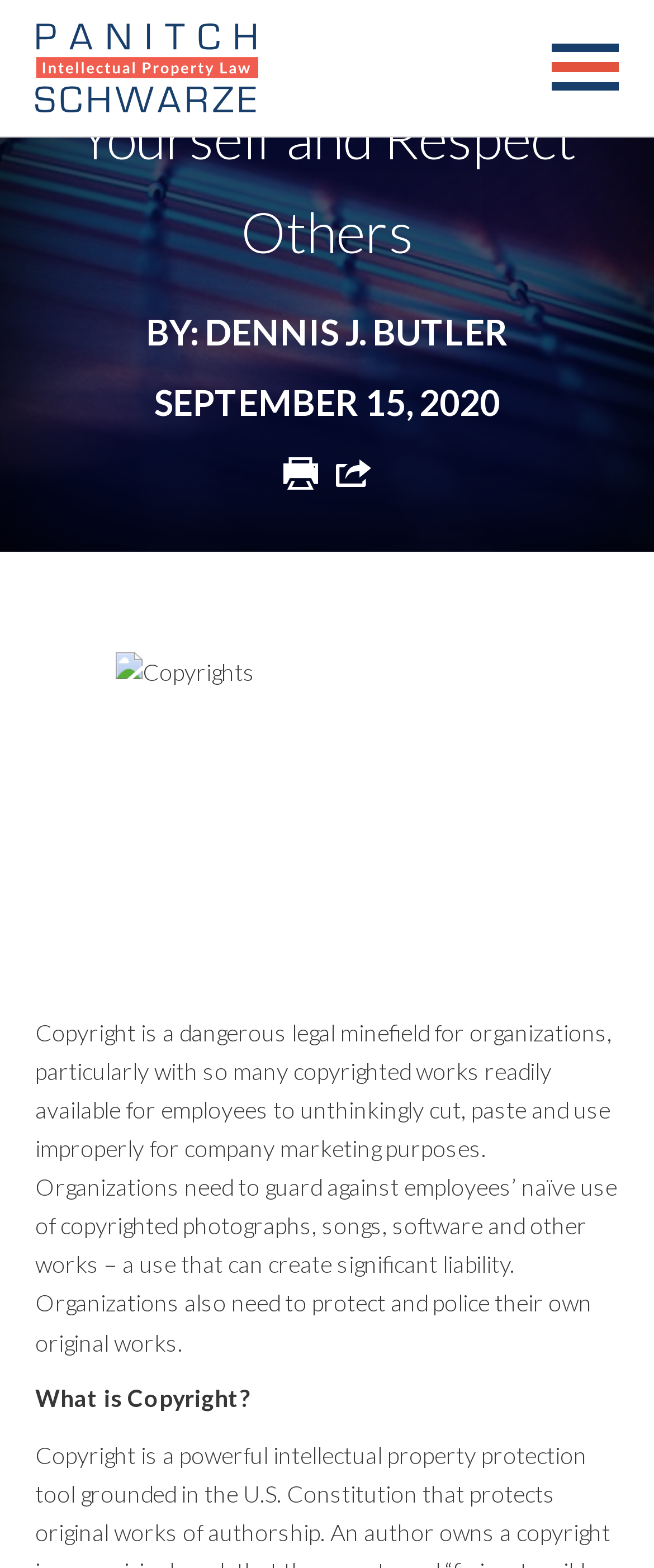What is the organization mentioned in the webpage?
Provide a one-word or short-phrase answer based on the image.

Panitch Schwarze Belisario & Nadel LLP